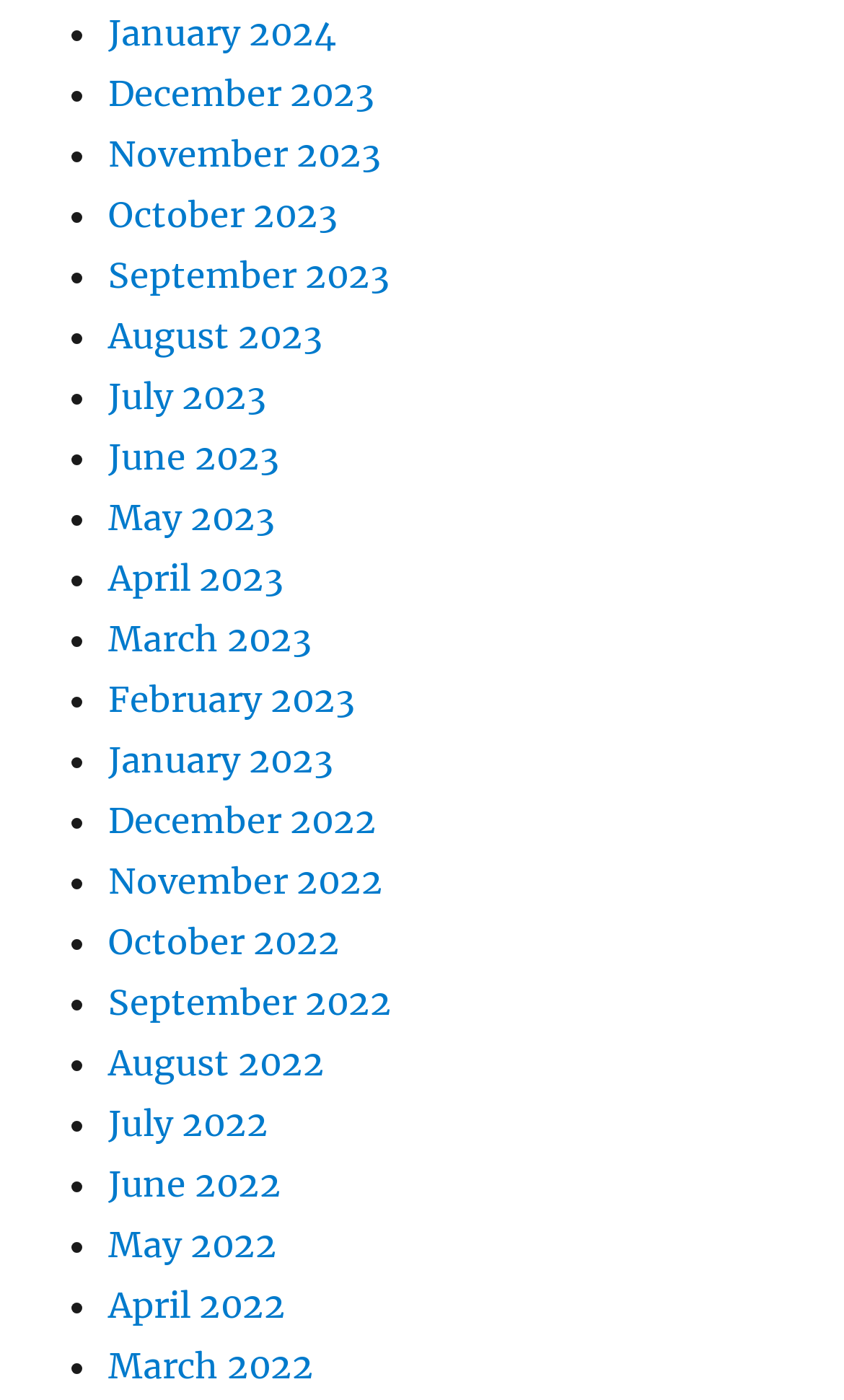Determine the bounding box for the described HTML element: "January 2024". Ensure the coordinates are four float numbers between 0 and 1 in the format [left, top, right, bottom].

[0.128, 0.008, 0.397, 0.039]